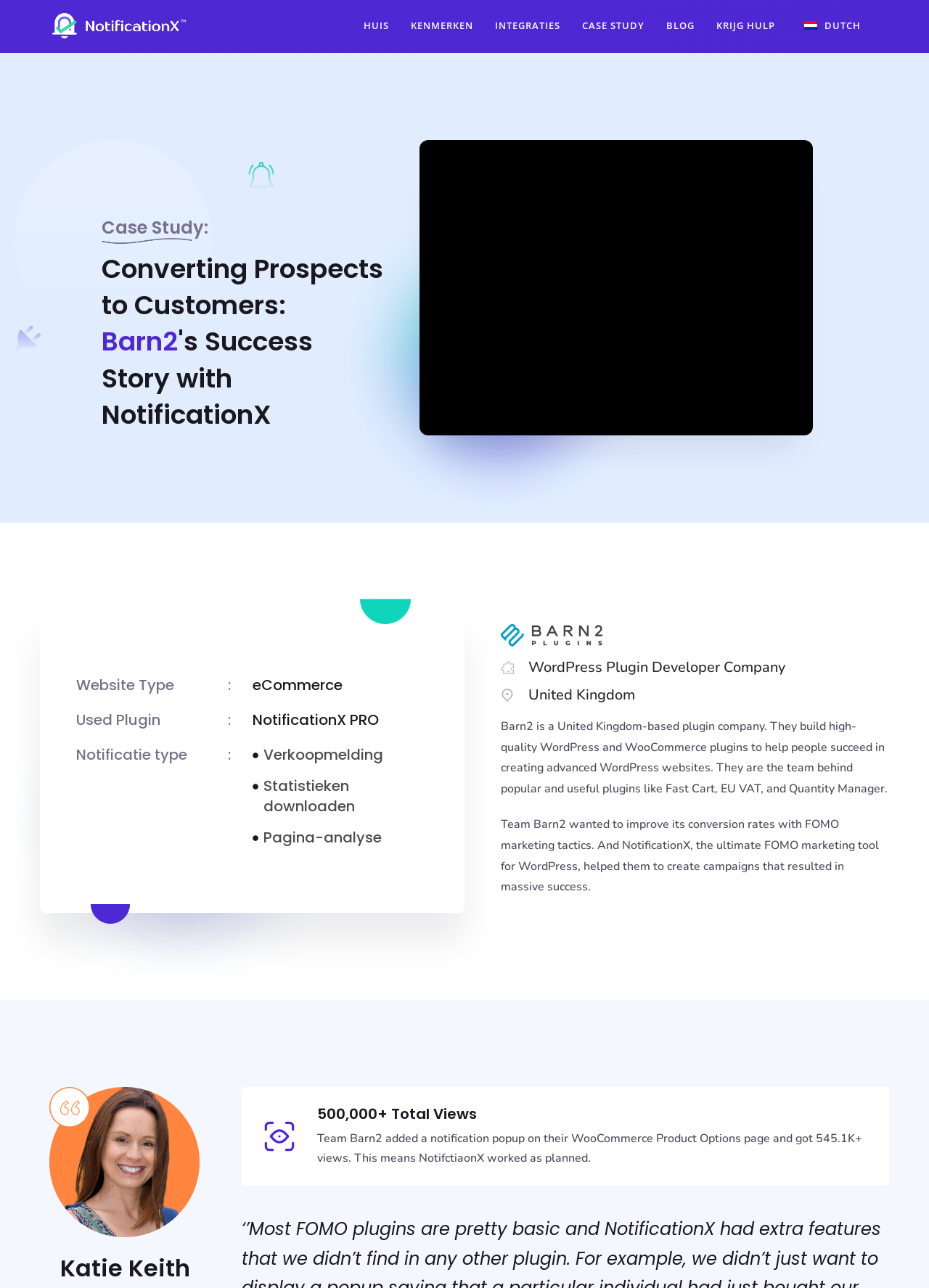Find the bounding box coordinates of the clickable element required to execute the following instruction: "View the Barn2 image". Provide the coordinates as four float numbers between 0 and 1, i.e., [left, top, right, bottom].

[0.388, 0.465, 0.442, 0.484]